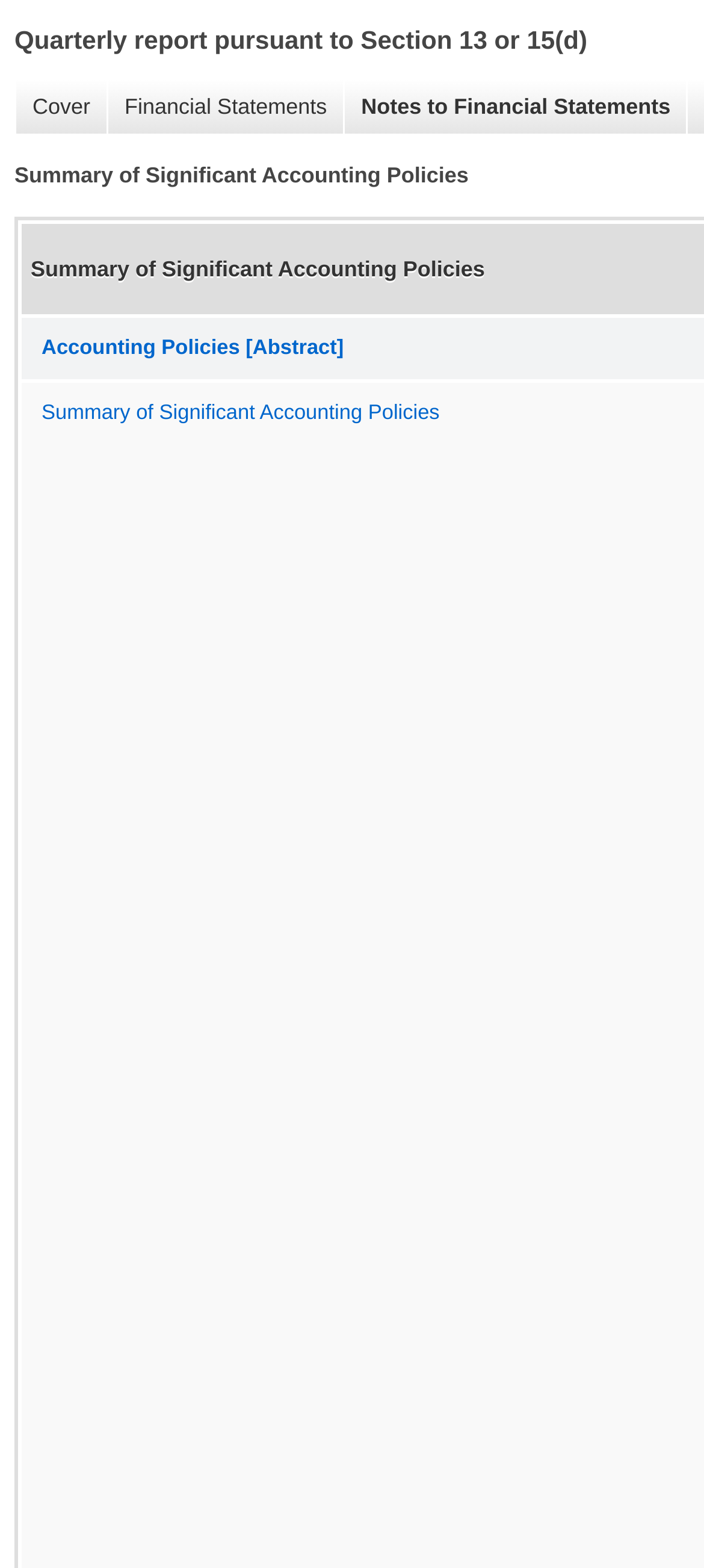From the given element description: "Cover �", find the bounding box for the UI element. Provide the coordinates as four float numbers between 0 and 1, in the order [left, top, right, bottom].

[0.021, 0.051, 0.151, 0.085]